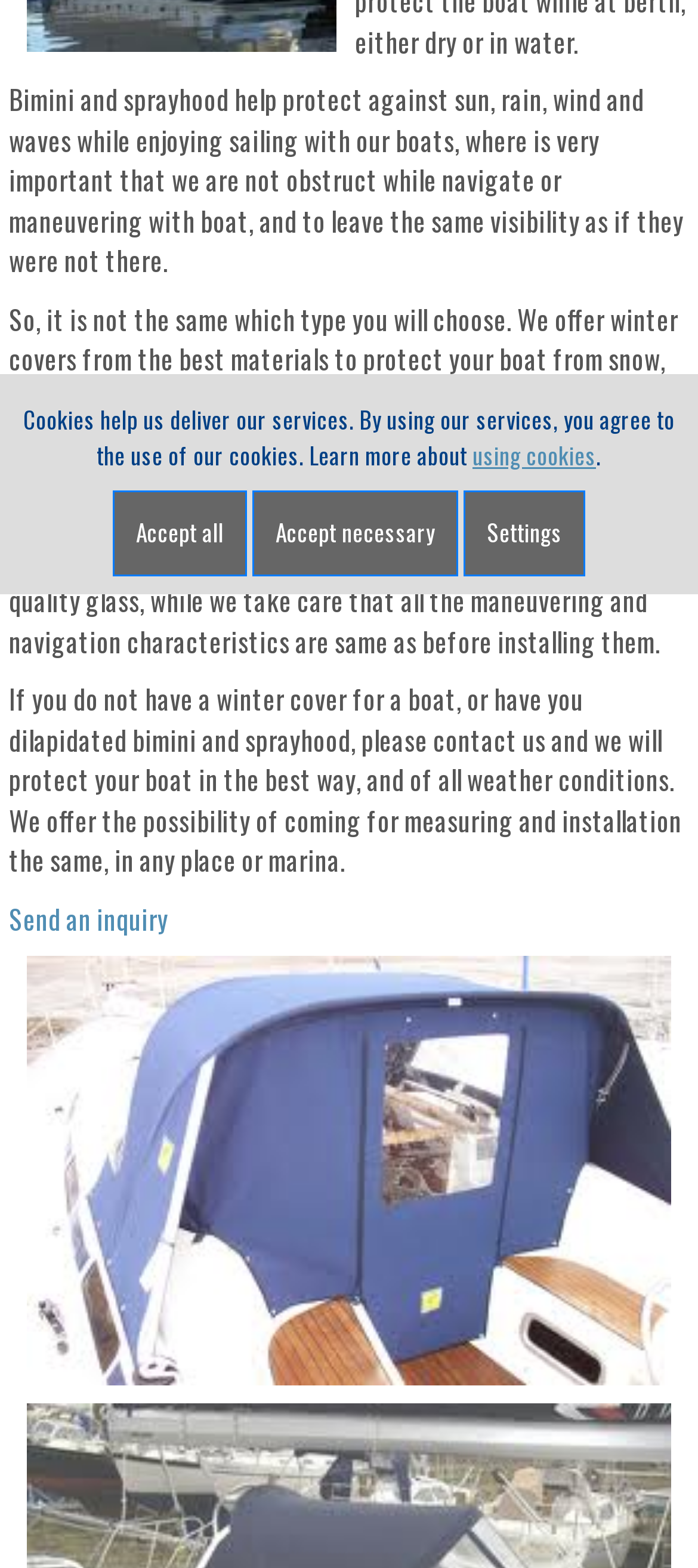Identify the bounding box of the UI element that matches this description: "using cookies".

[0.677, 0.278, 0.854, 0.301]